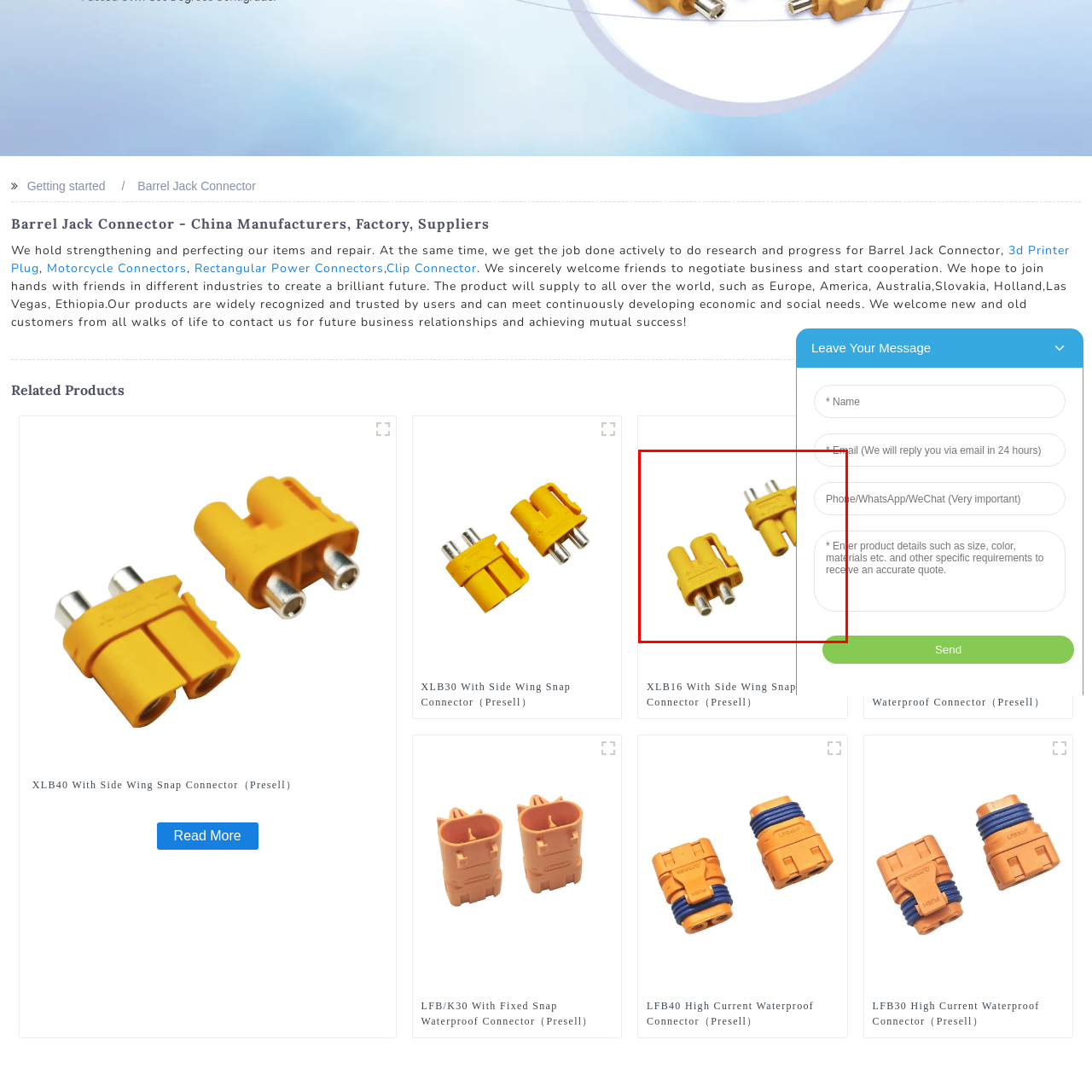Give a detailed account of the scene depicted within the red boundary.

The image depicts a pair of yellow high-current waterproof connectors, specifically the LFB40 model. These connectors are designed for robust electrical connections, boasting an industrial-grade build that ensures durability and resistance to environmental factors. The connectors feature a distinctive yellow color for easy identification and safety, making them suitable for various applications, including automotive and industrial uses. Their design likely includes flat pins for secure grounding and compatibility with other electrical components, emphasizing reliability in high-demand situations. This product is part of a larger range of connectors aimed at meeting the evolving needs of industries requiring efficient and secure connectivity solutions.